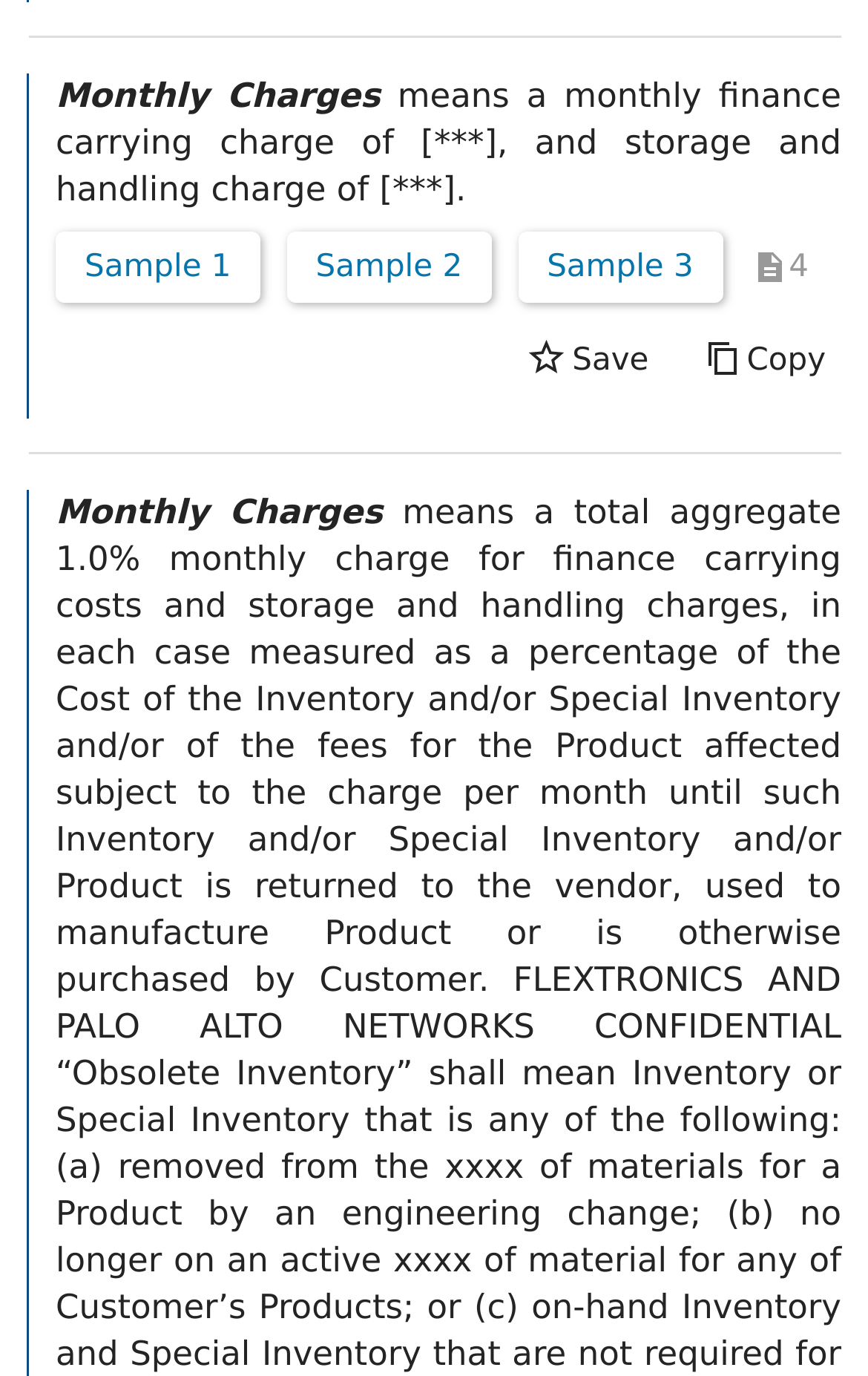Given the following UI element description: "Save", find the bounding box coordinates in the webpage screenshot.

[0.587, 0.236, 0.765, 0.288]